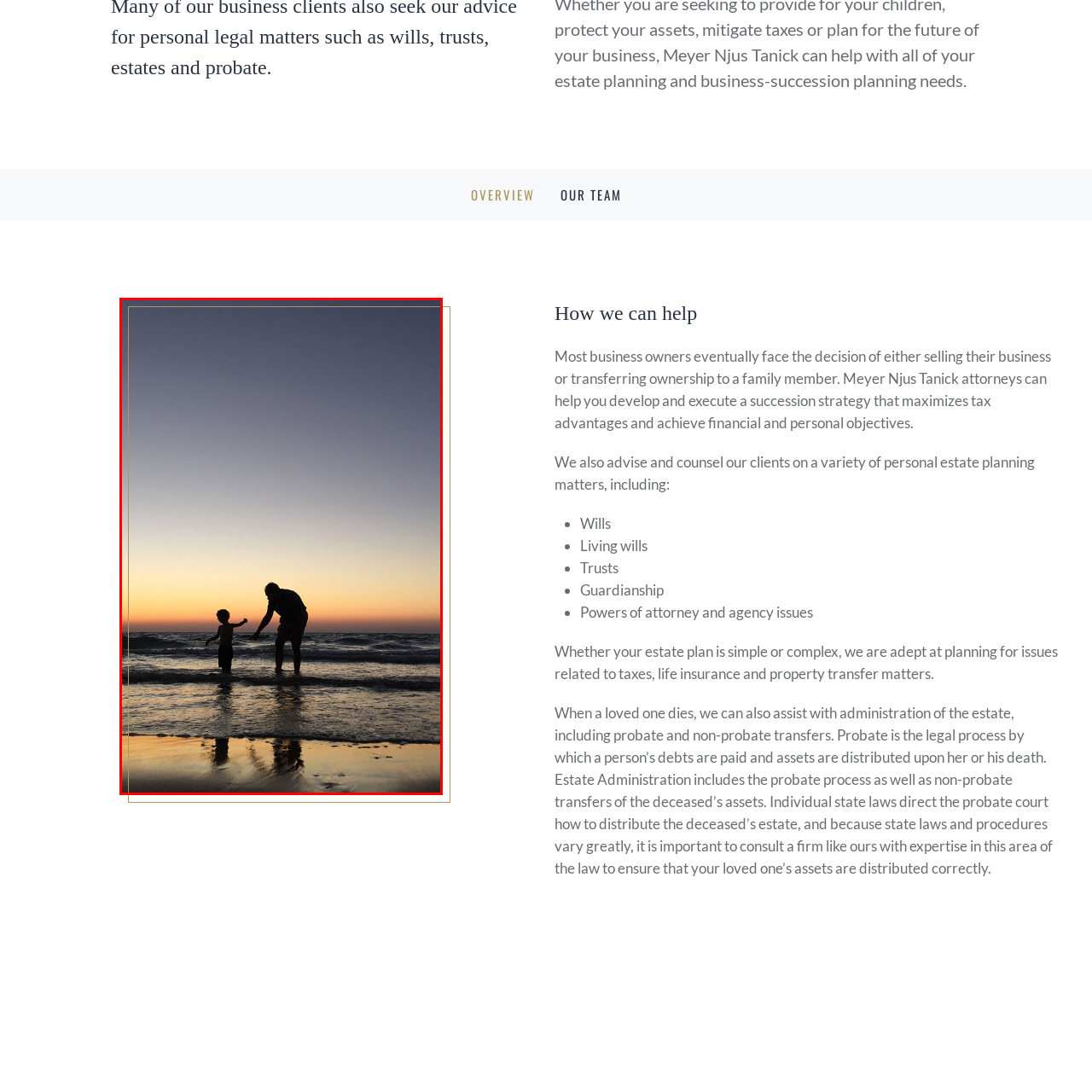Offer a detailed caption for the image that is surrounded by the red border.

The image captures a serene moment of a father and child at the ocean during sunset. The warm glow of the setting sun casts a beautiful gradient across the sky, transitioning from vibrant oranges and yellows to soft blues, while the calm waves gently lap at the shore. The father, standing close to the water, engages with his child, who appears to be playing or exploring the sands, emphasizing a moment of connection and joy. The tranquil beach scene evokes feelings of warmth, family bonding, and the simple pleasures of life by the sea.